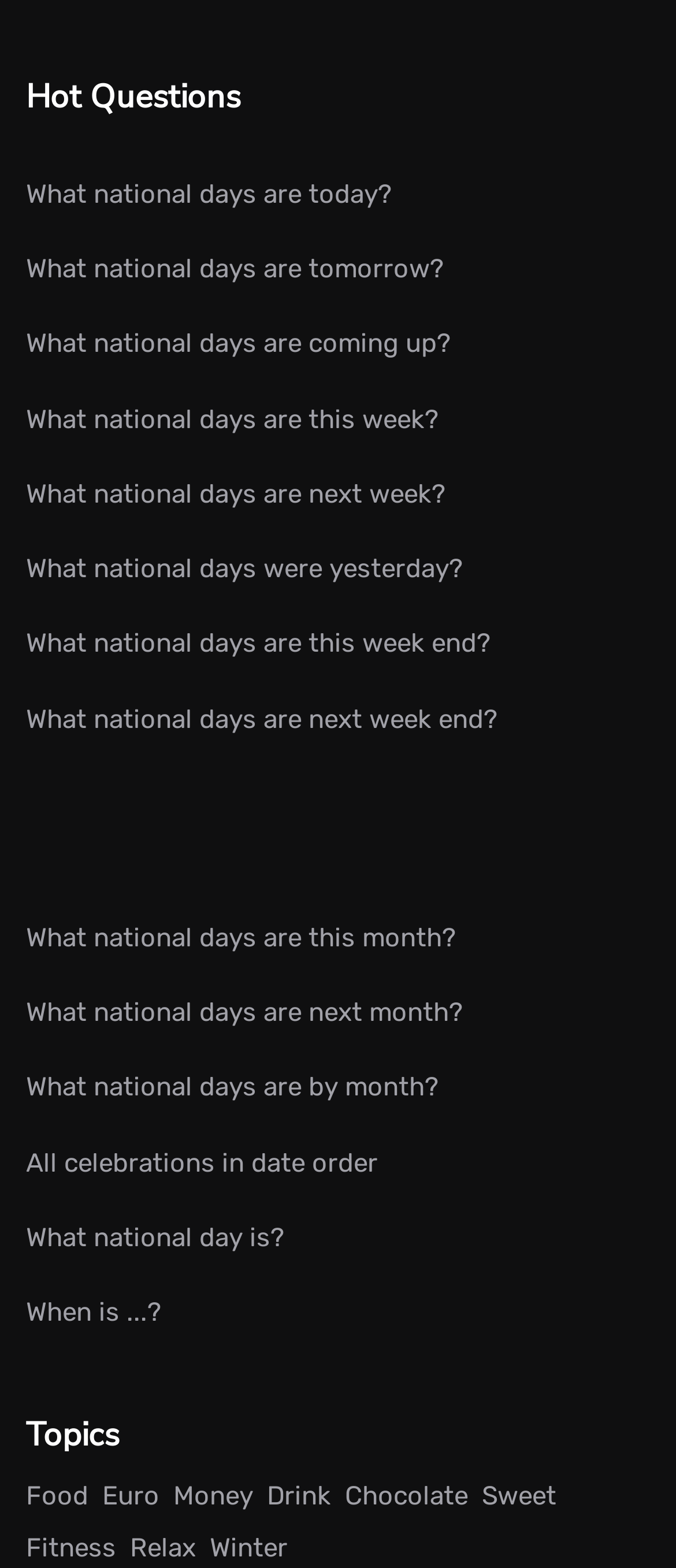Specify the bounding box coordinates of the element's area that should be clicked to execute the given instruction: "Explore 'Fitness' topic". The coordinates should be four float numbers between 0 and 1, i.e., [left, top, right, bottom].

[0.038, 0.977, 0.172, 0.997]